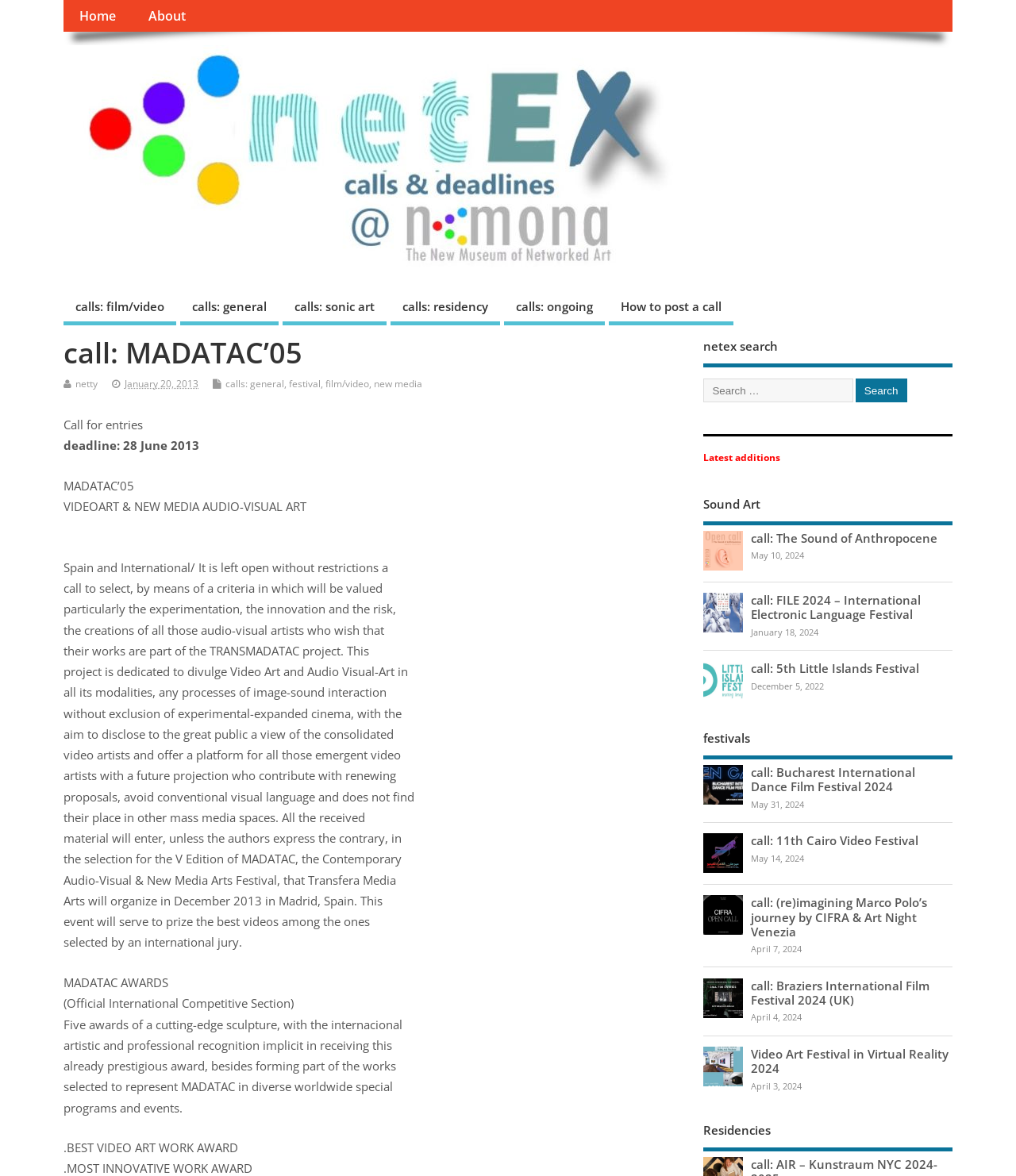Please identify the bounding box coordinates of the region to click in order to complete the task: "View the 'call: MADATAC’05' details". The coordinates must be four float numbers between 0 and 1, specified as [left, top, right, bottom].

[0.062, 0.287, 0.666, 0.314]